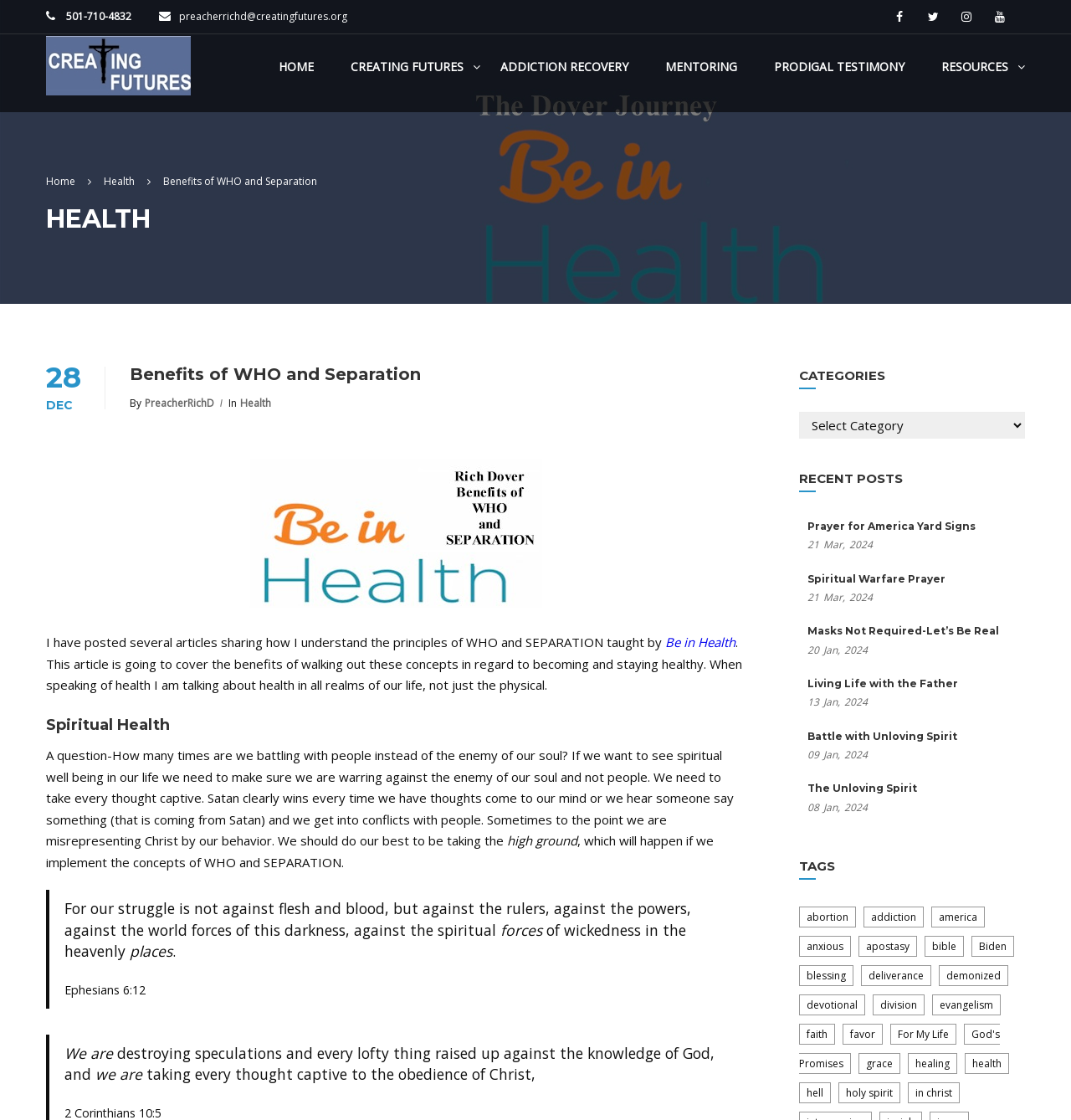Give a detailed account of the webpage, highlighting key information.

This webpage is about the benefits of WHO and Separation, a concept related to spiritual and physical health. At the top, there is a navigation menu with links to "Home", "Creating Futures", "Addiction Recovery", "Mentoring", "Prodigal Testimony", and "Resources". Below the menu, there is a section with a heading "HEALTH" and a subheading "Benefits of WHO and Separation". This section contains an image and several paragraphs of text discussing the importance of spiritual health and how to achieve it by implementing the concepts of WHO and Separation.

To the right of the main content, there are several sections, including "CATEGORIES", "RECENT POSTS", and "TAGS". The "RECENT POSTS" section lists several article titles with links, along with their publication dates. The articles are related to spiritual warfare, prayer, and living life with faith.

At the very top of the page, there are two links to contact the author, PreacherRichD, and a set of social media icons. The page also has a table layout with several columns, which contains the main content and the sidebar sections. Overall, the webpage has a simple and clean design, with a focus on presenting spiritual and health-related content.